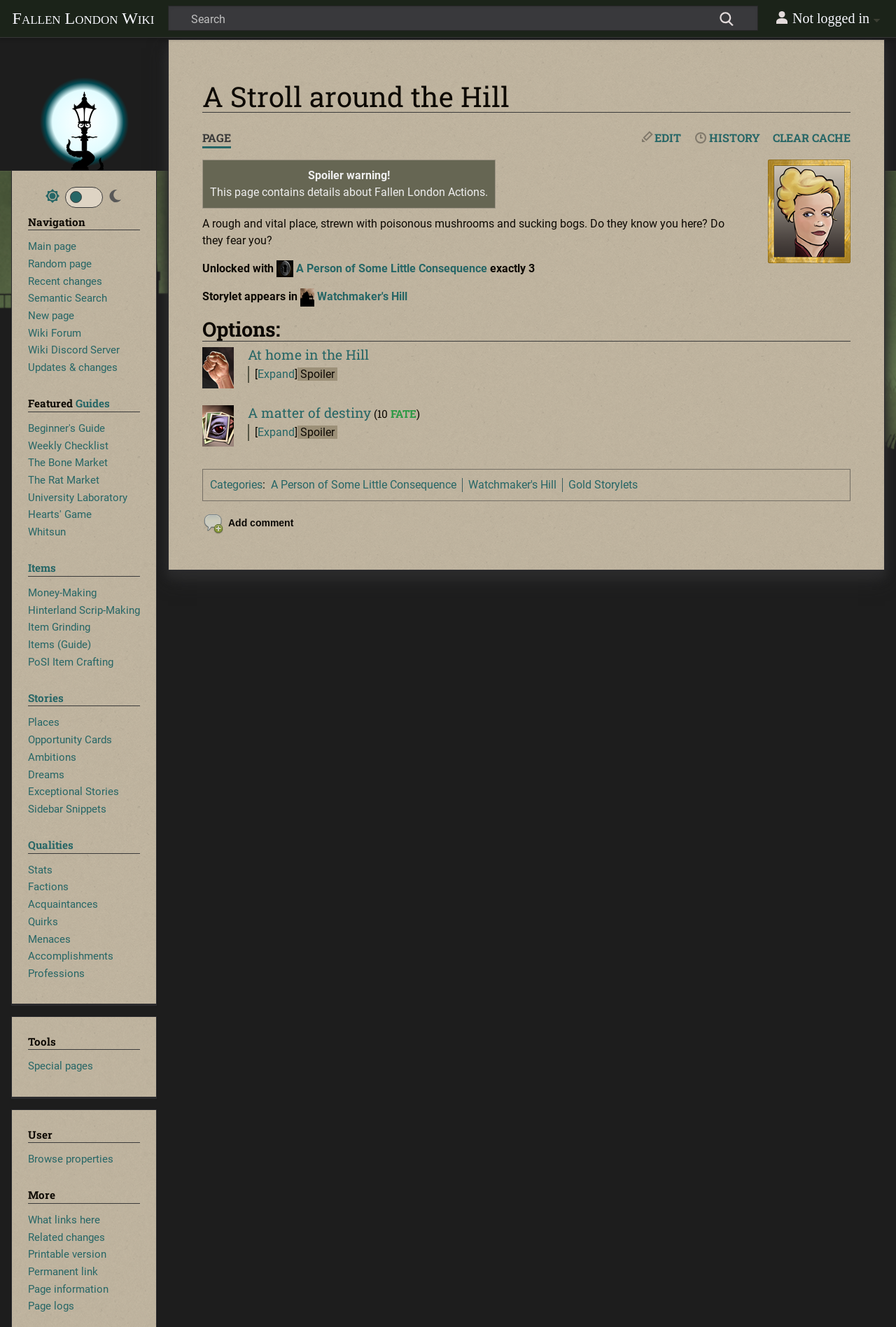Identify the bounding box coordinates of the area that should be clicked in order to complete the given instruction: "Edit the page". The bounding box coordinates should be four float numbers between 0 and 1, i.e., [left, top, right, bottom].

[0.715, 0.097, 0.762, 0.11]